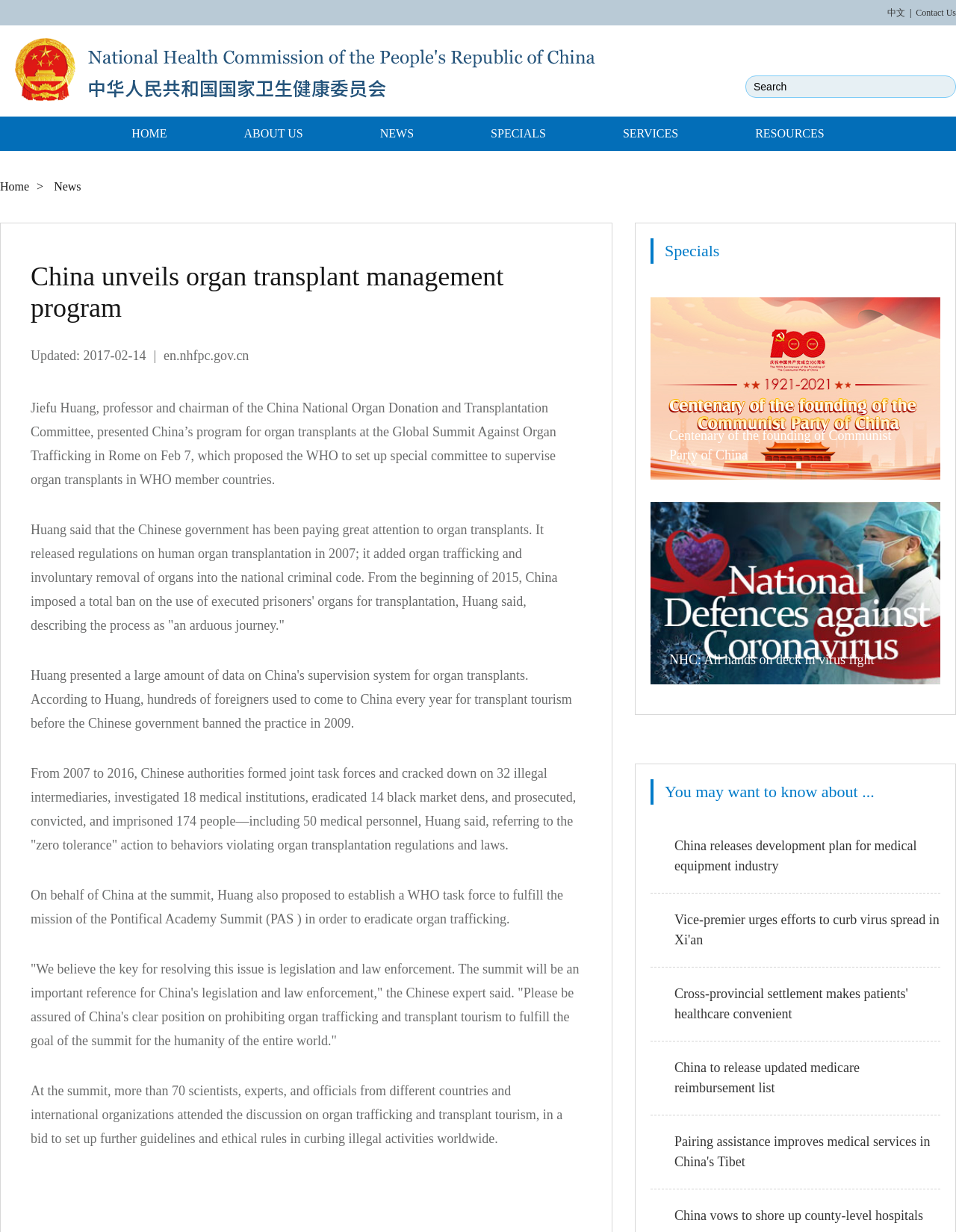Based on the element description: "See All Years", identify the bounding box coordinates for this UI element. The coordinates must be four float numbers between 0 and 1, listed as [left, top, right, bottom].

None